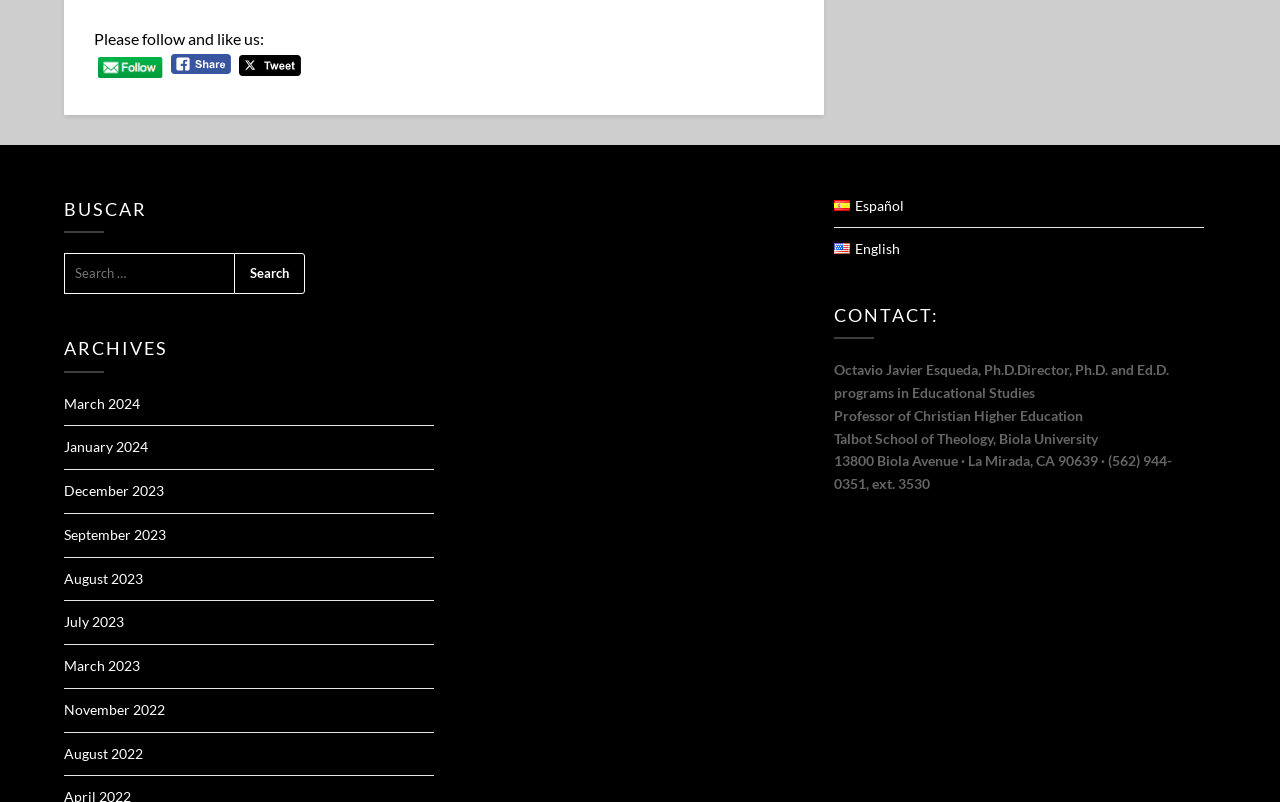Can you identify the bounding box coordinates of the clickable region needed to carry out this instruction: 'Tweet'? The coordinates should be four float numbers within the range of 0 to 1, stated as [left, top, right, bottom].

[0.187, 0.069, 0.235, 0.1]